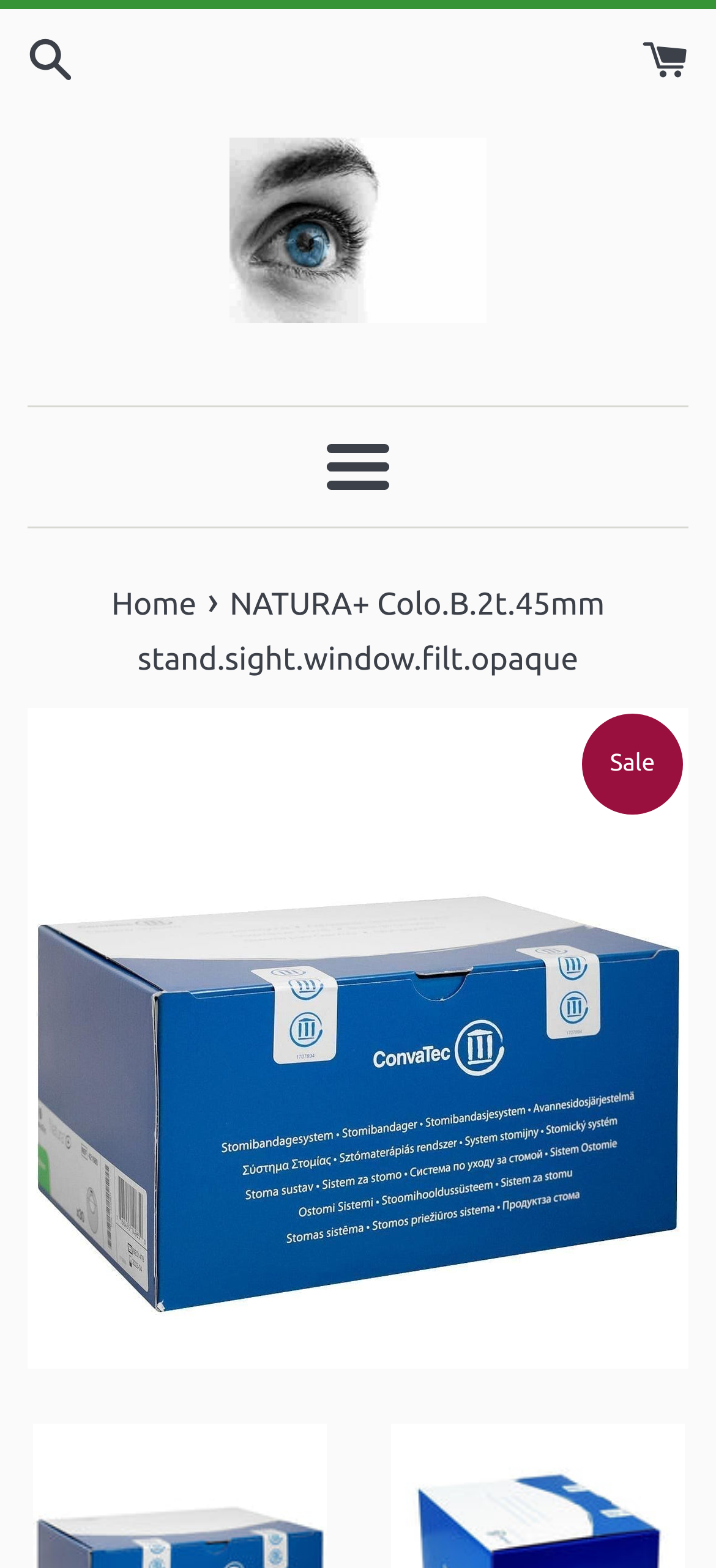What is the navigation menu item above the product name?
Please provide a single word or phrase based on the screenshot.

Home